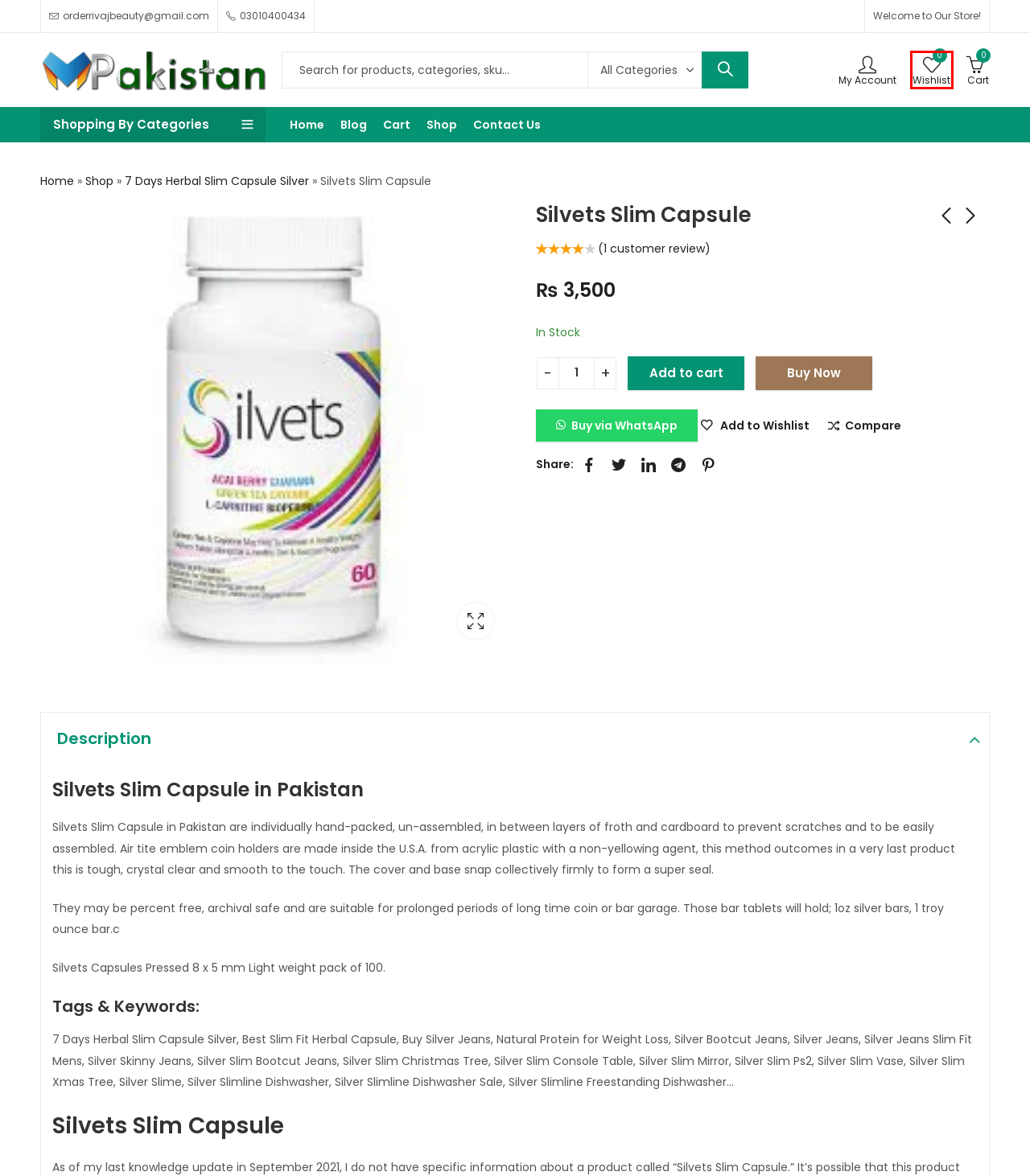Review the screenshot of a webpage containing a red bounding box around an element. Select the description that best matches the new webpage after clicking the highlighted element. The options are:
A. Wishlist - Mega Pakistan
B. Blog - Mega Pakistan
C. Contact Us - Mega Pakistan
D. Chloroform Spray in Pakistan | 0301-7713970 | Order Online Price
E. MegaPakistan
F. Delay Spray In Karachi-Delay Spray In Lahore-Timing Delay Spray
G. 7 Days Herbal Slim Capsule Silver Archives - Mega Pakistan
H. Cart - Mega Pakistan

A